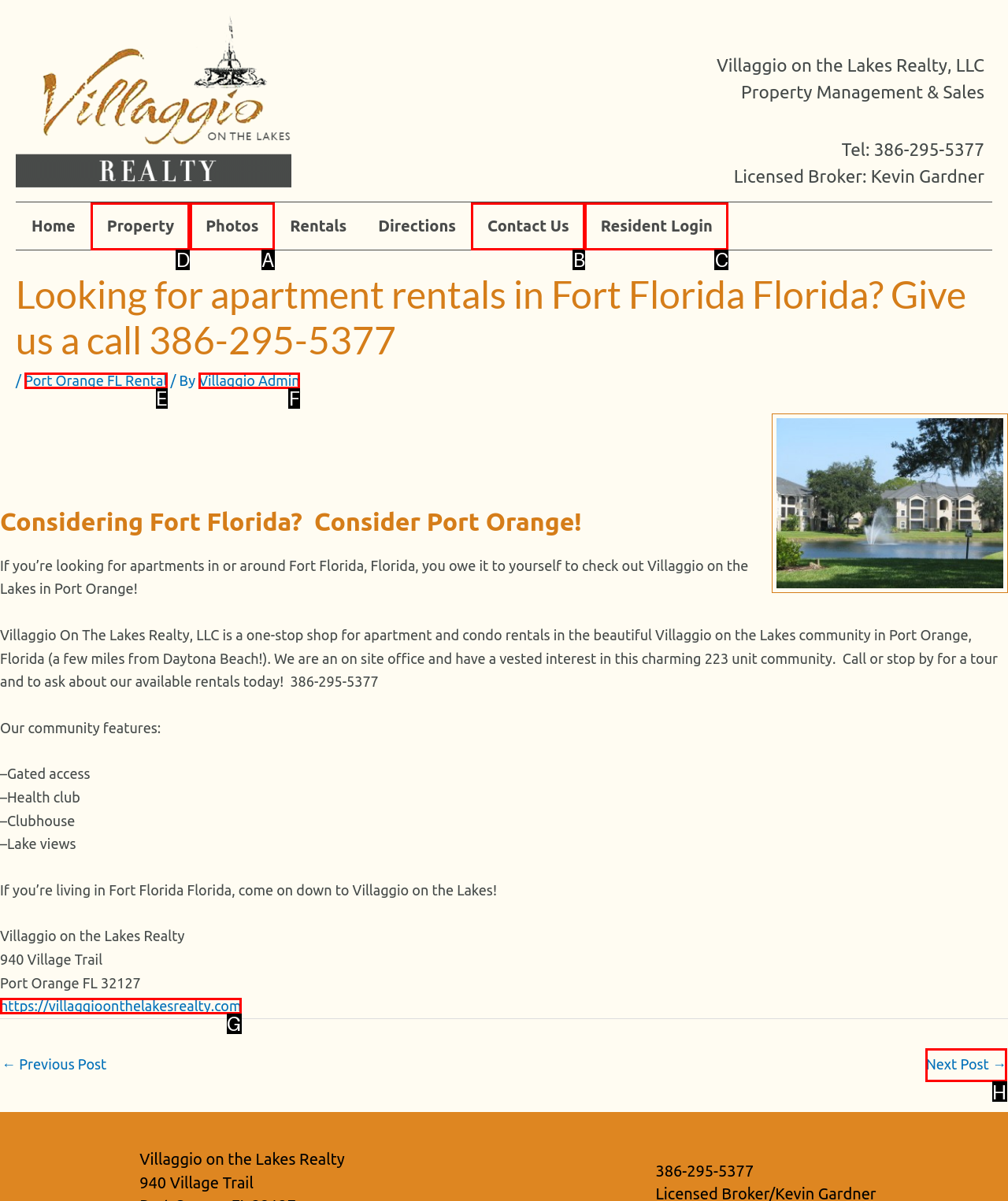Determine the HTML element to click for the instruction: Visit the 'Property' page.
Answer with the letter corresponding to the correct choice from the provided options.

D